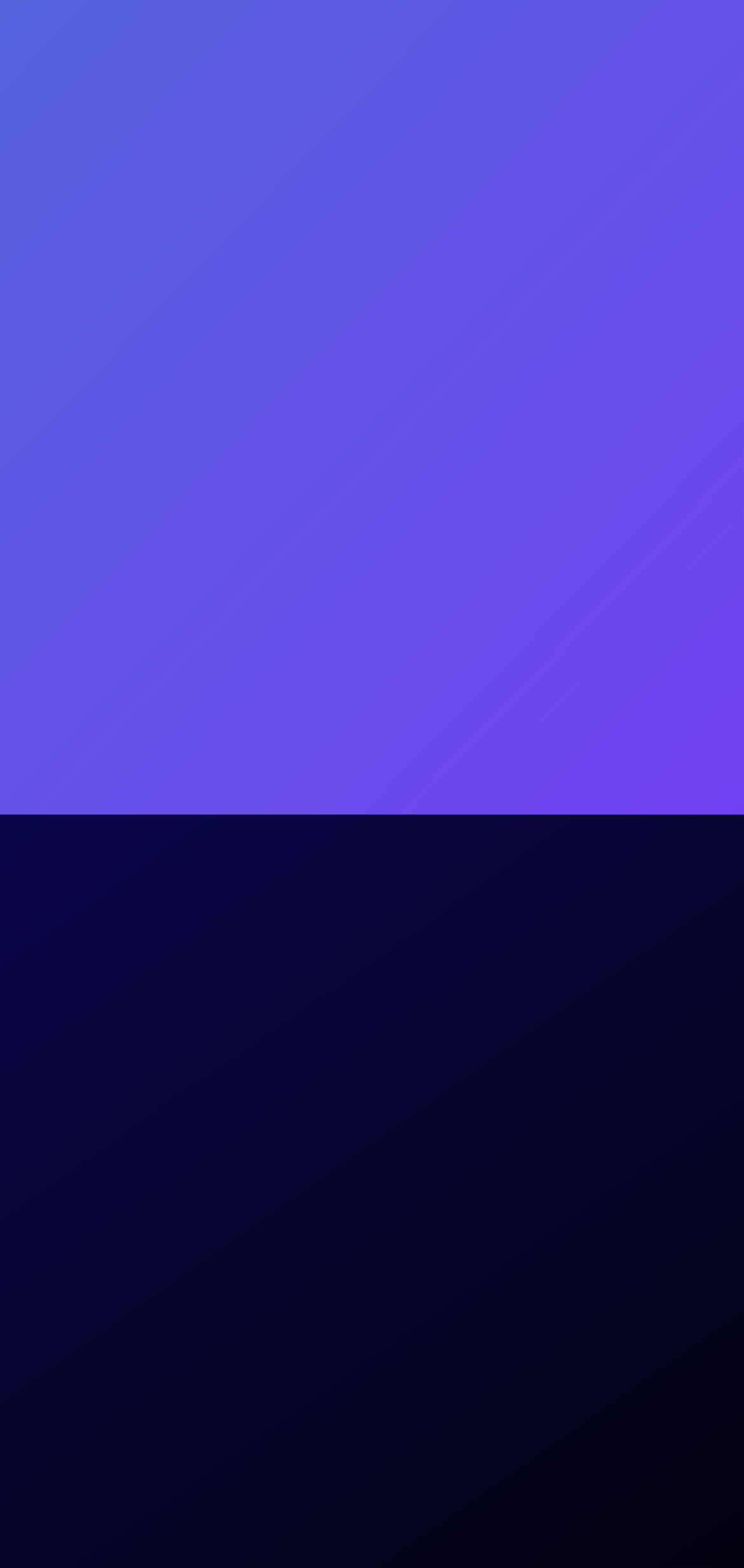Provide the bounding box coordinates of the HTML element described as: "admin". The bounding box coordinates should be four float numbers between 0 and 1, i.e., [left, top, right, bottom].

None